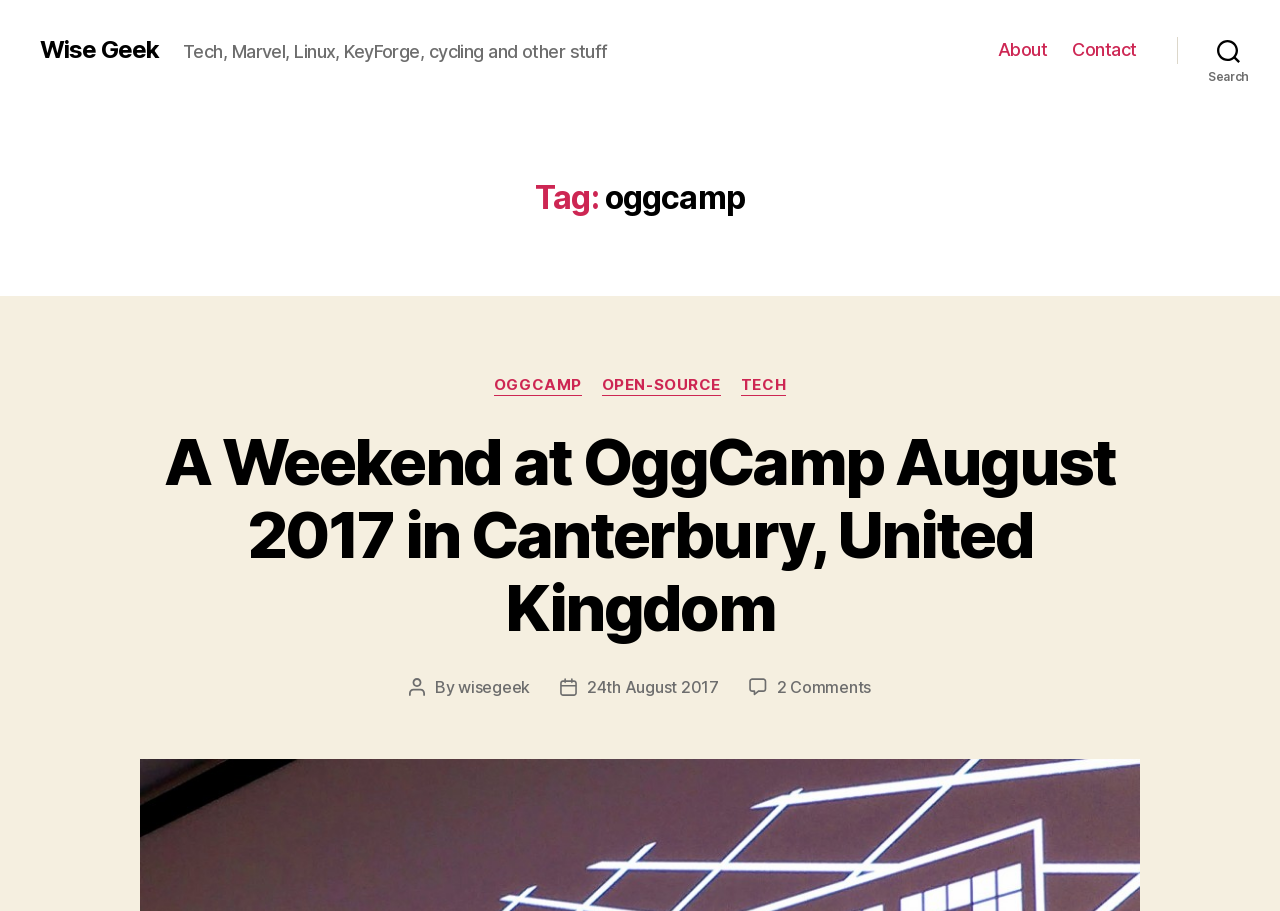Observe the image and answer the following question in detail: When was the first article published?

I can see that there is a section that says 'Post date' followed by a link '24th August 2017'. This indicates that the first article was published on 24th August 2017.